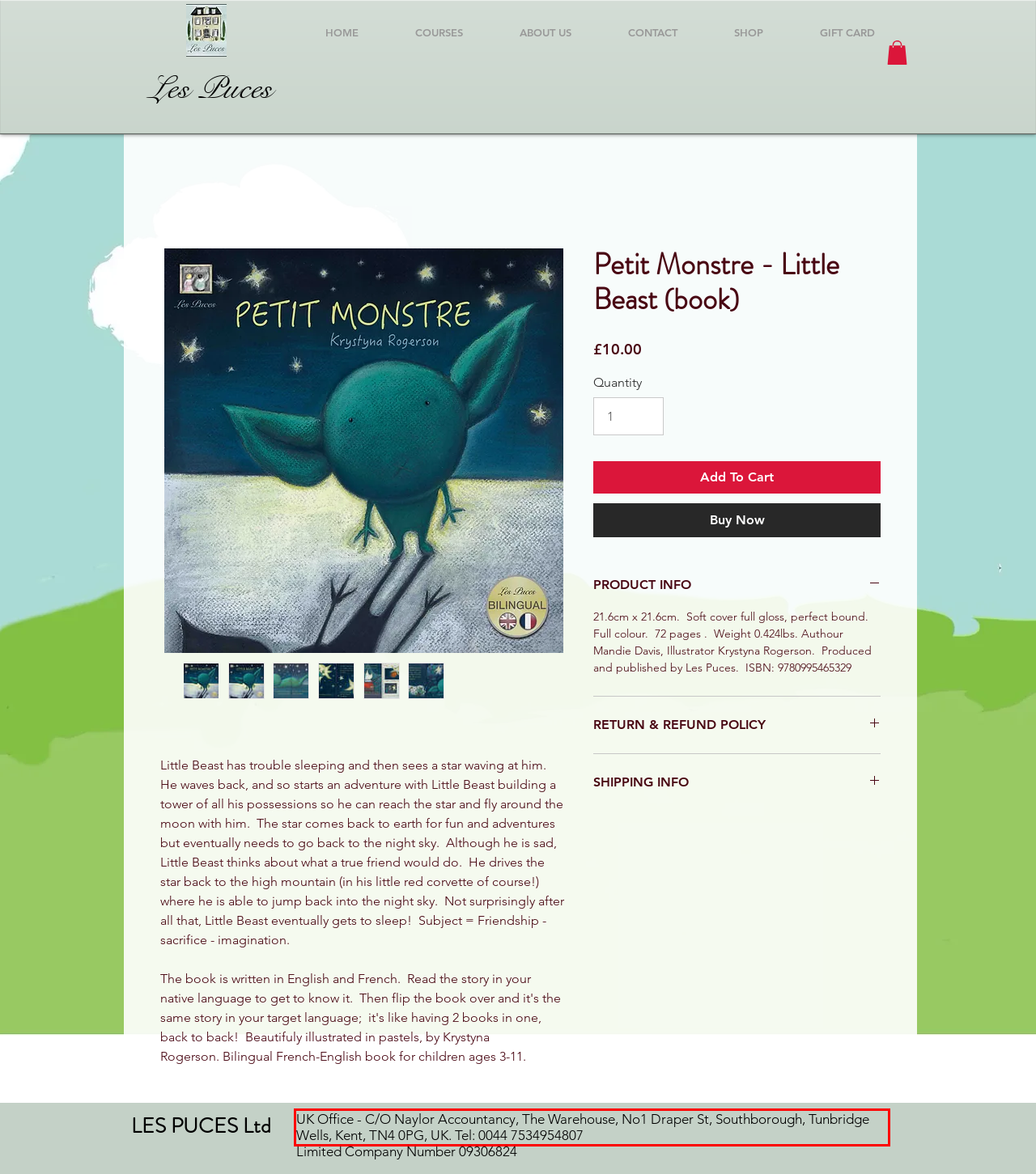Please perform OCR on the text content within the red bounding box that is highlighted in the provided webpage screenshot.

UK Office - C/O Naylor Accountancy, The Warehouse, No1 Draper St, Southborough, Tunbridge Wells, Kent, TN4 0PG, UK. Tel: 0044 7534954807